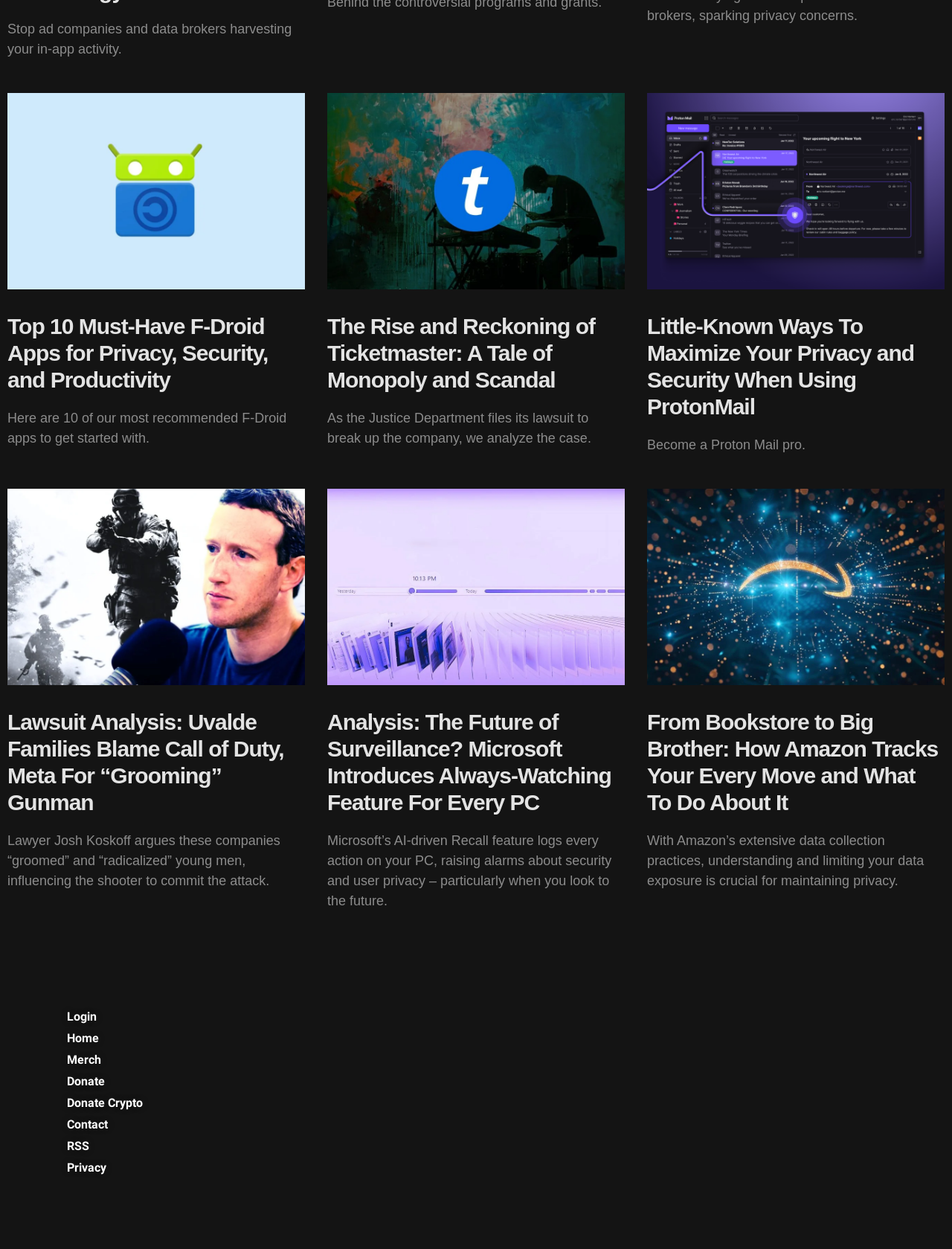Using details from the image, please answer the following question comprehensively:
What is the purpose of the links at the bottom of the webpage?

The links at the bottom of the webpage, such as 'Login', 'Home', 'Merch', and 'Donate', are likely intended to allow users to navigate the website and access different sections or features.